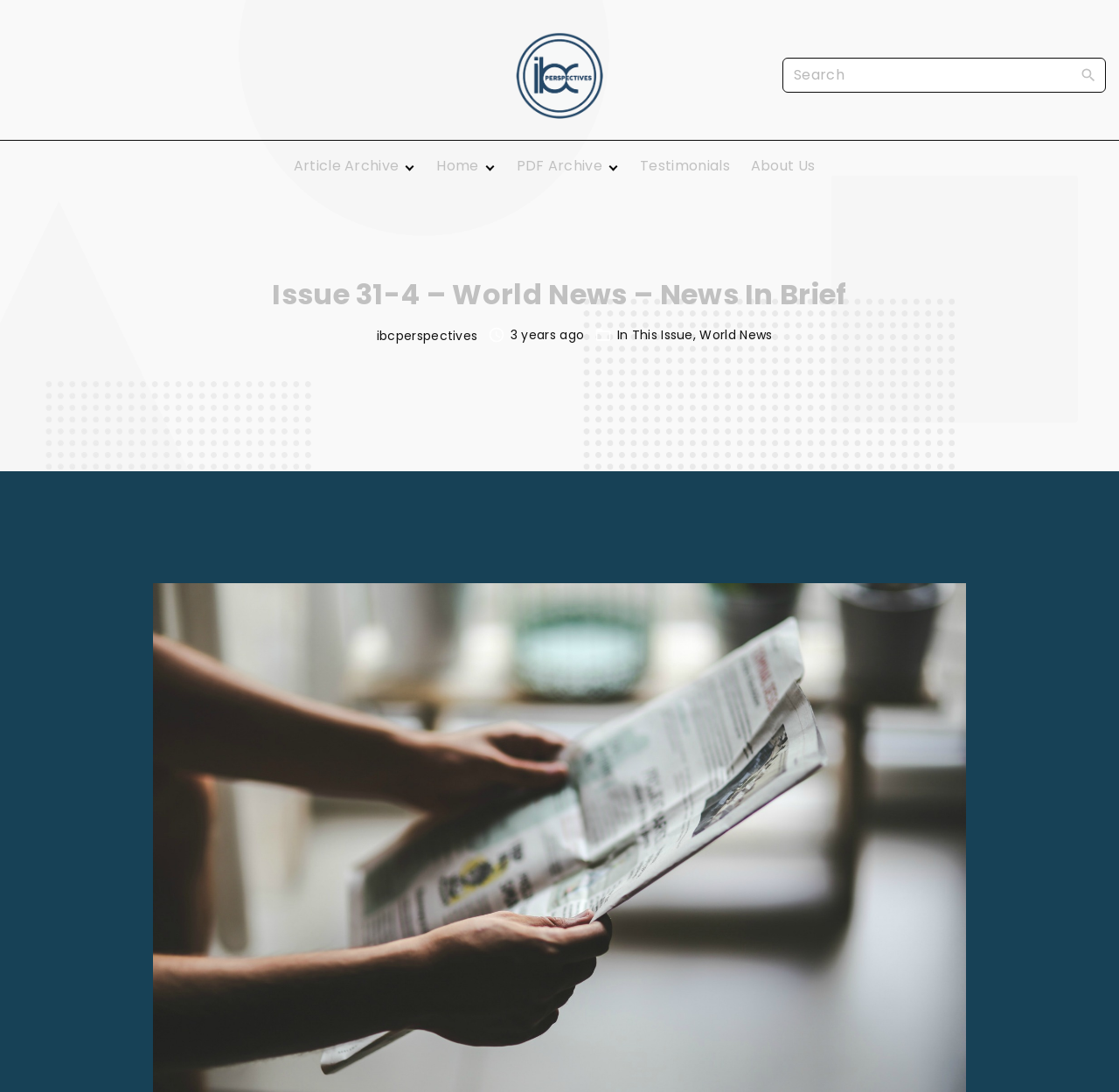What is the name of the publication?
Please give a well-detailed answer to the question.

The name of the publication can be found in the top-left corner of the webpage, where it says 'IBC Perspectives' in a link format.